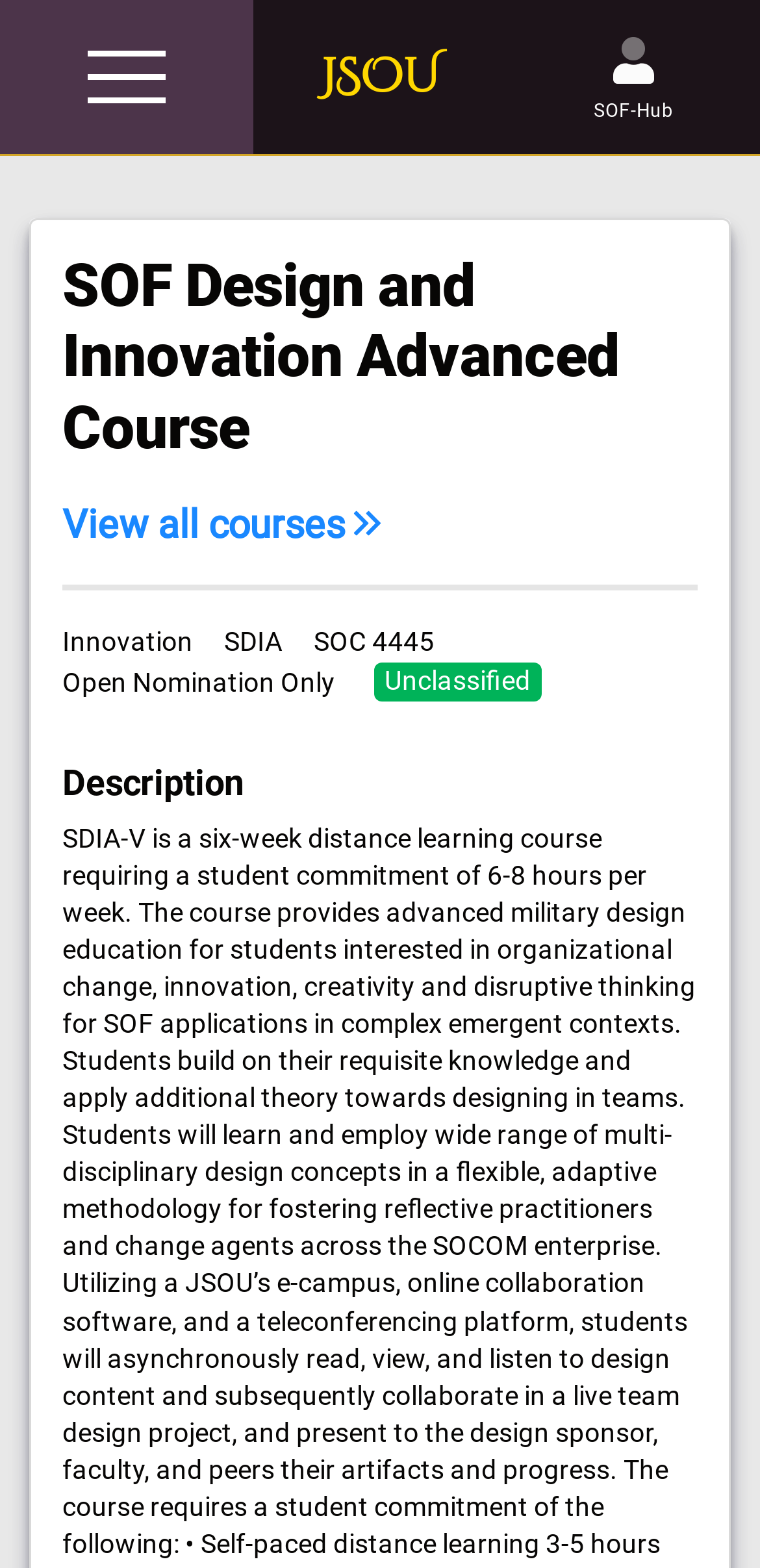Please give the bounding box coordinates of the area that should be clicked to fulfill the following instruction: "View JSOU course". The coordinates should be in the format of four float numbers from 0 to 1, i.e., [left, top, right, bottom].

[0.422, 0.03, 0.578, 0.07]